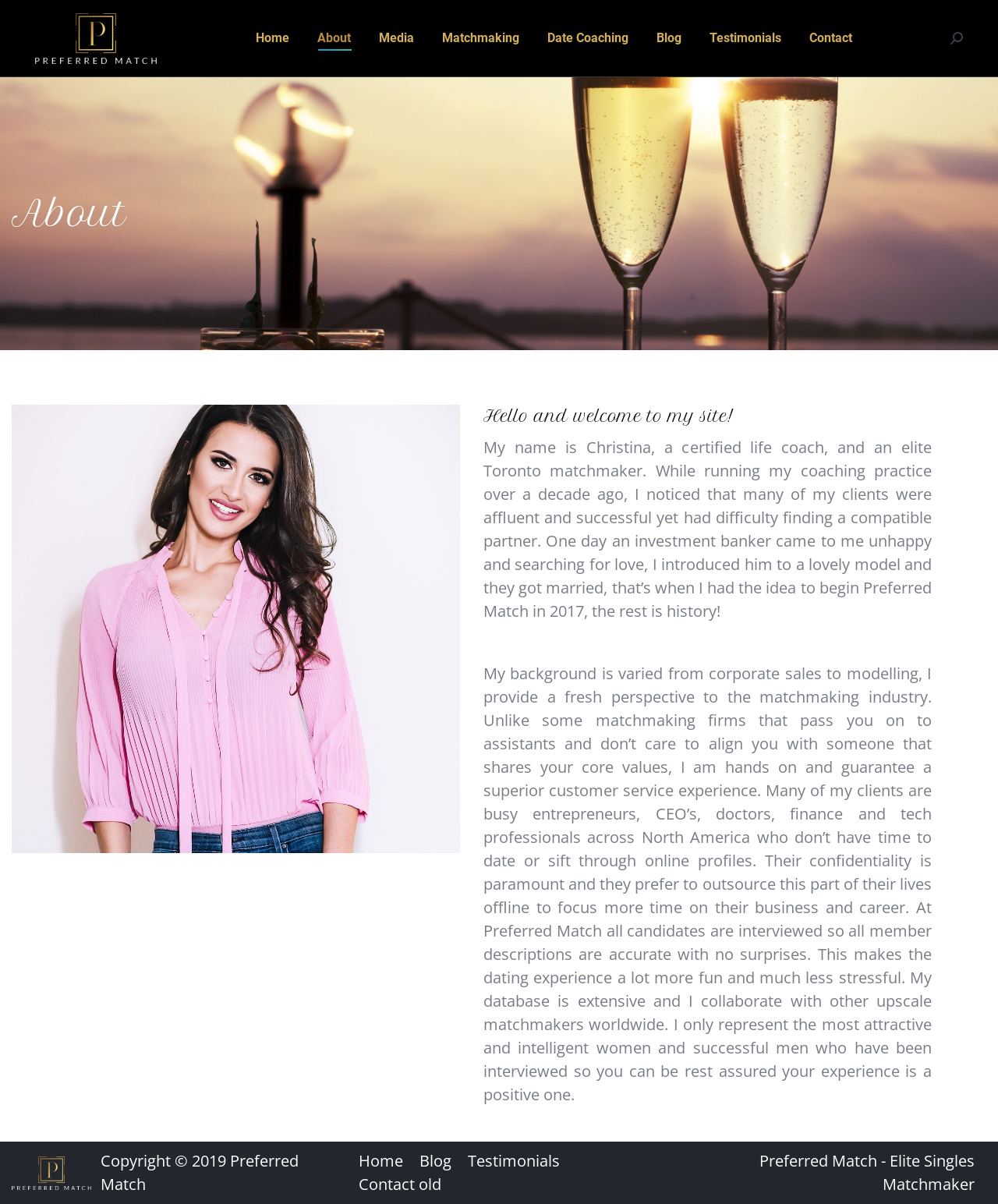Please specify the bounding box coordinates of the element that should be clicked to execute the given instruction: 'Contact Christina'. Ensure the coordinates are four float numbers between 0 and 1, expressed as [left, top, right, bottom].

[0.807, 0.01, 0.857, 0.054]